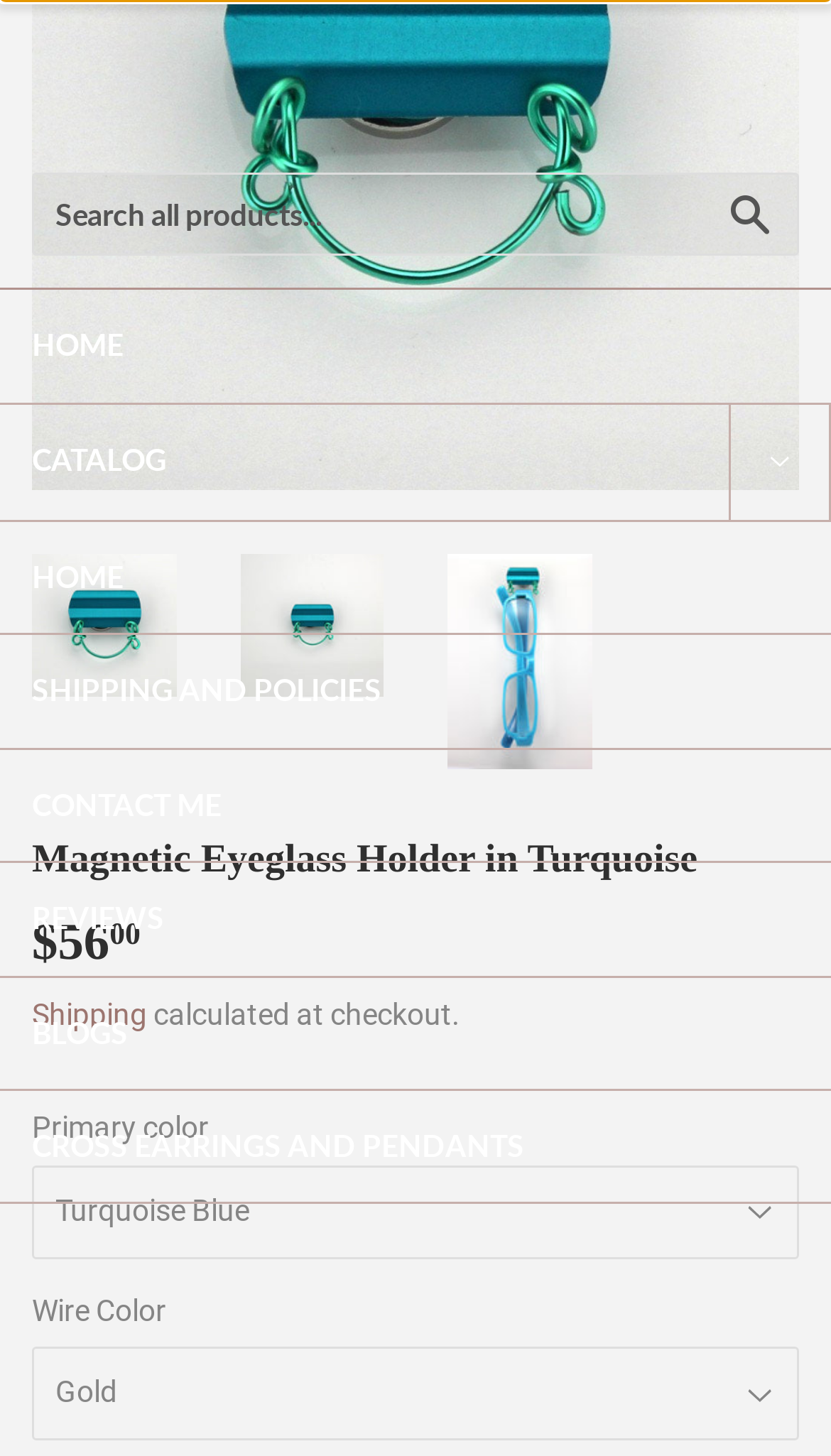Could you determine the bounding box coordinates of the clickable element to complete the instruction: "Check Shipping"? Provide the coordinates as four float numbers between 0 and 1, i.e., [left, top, right, bottom].

[0.038, 0.685, 0.177, 0.708]